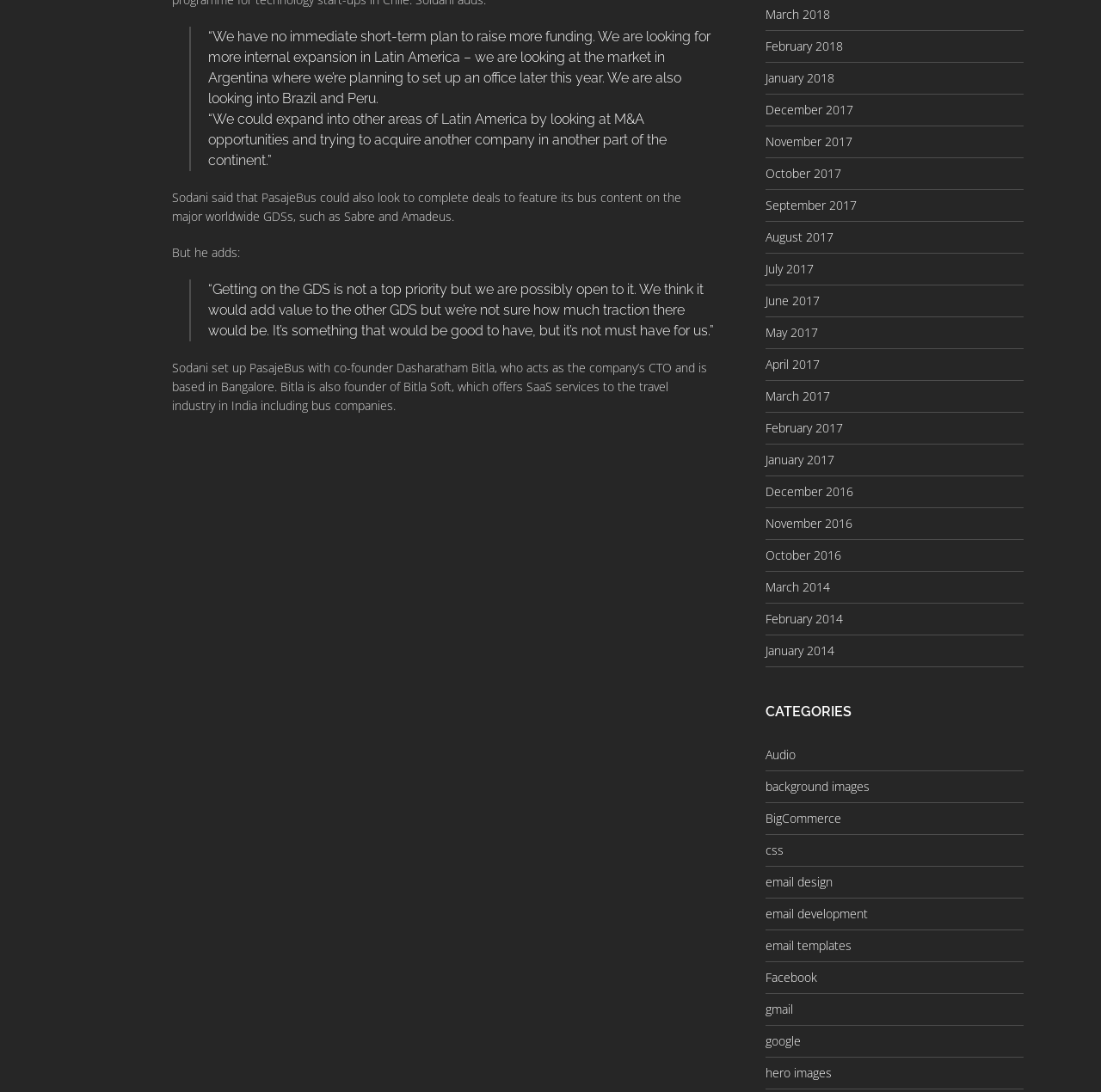Find the bounding box coordinates of the clickable element required to execute the following instruction: "Click on 'Audio'". Provide the coordinates as four float numbers between 0 and 1, i.e., [left, top, right, bottom].

[0.695, 0.683, 0.723, 0.698]